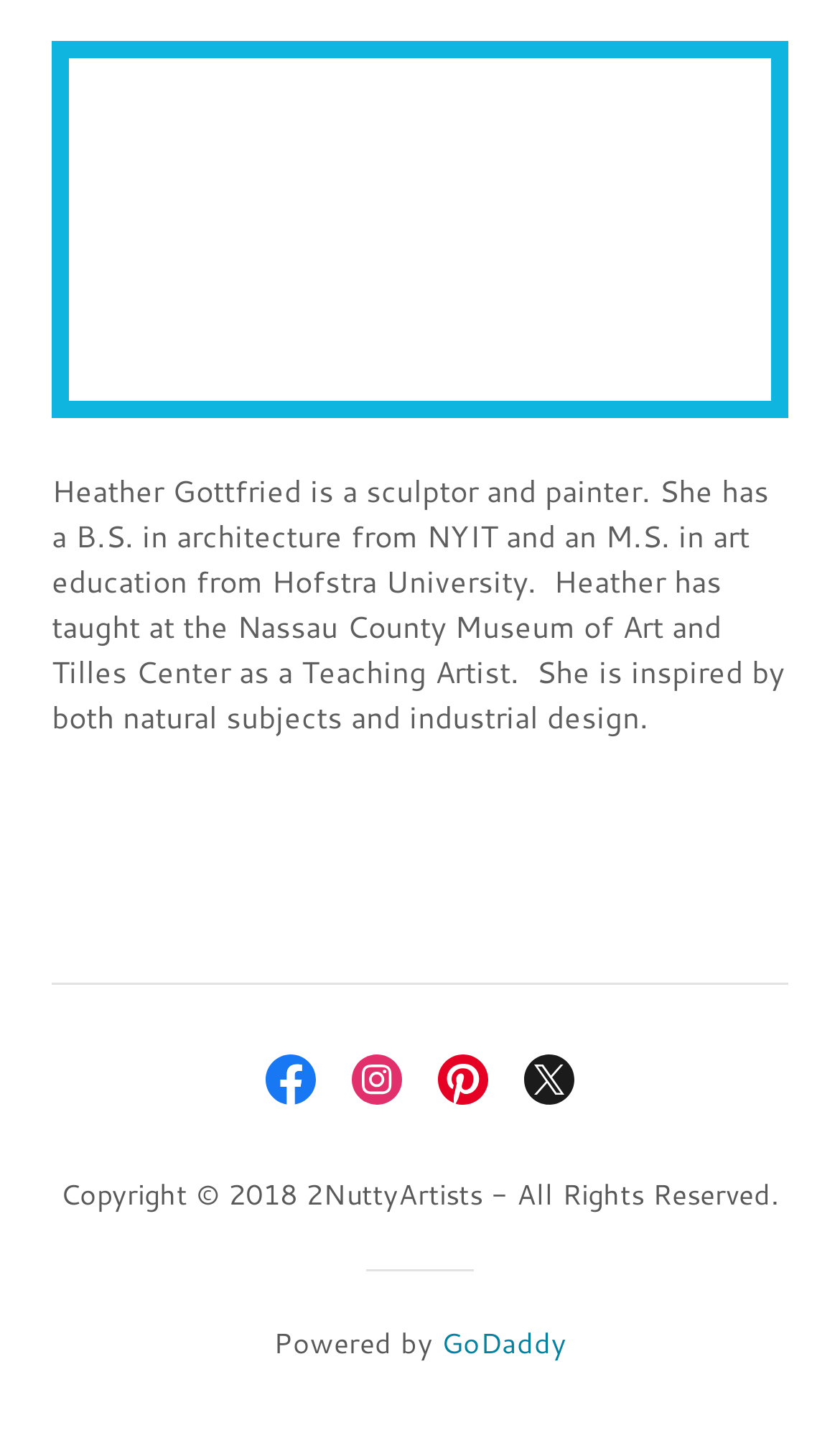Respond to the following query with just one word or a short phrase: 
How many social media links are available?

4